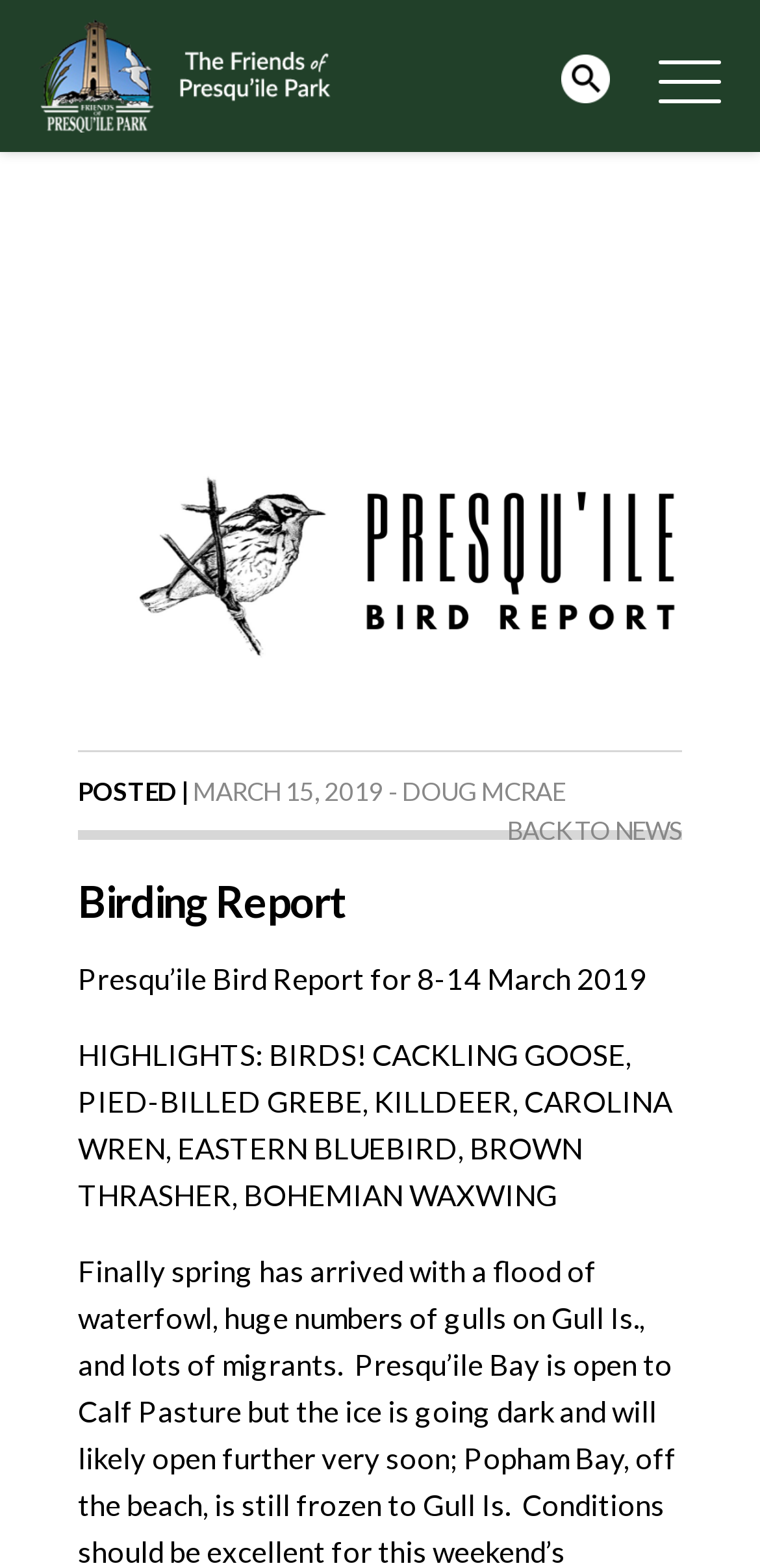Provide a comprehensive description of the webpage.

The webpage is a birding report from Presqu'ile Park, dated March 15, 2019, by Doug McRae. At the top left, there is a link to "The Friends of Presqu'ile Park" accompanied by an image with the same name. Below this, there is a section with the title "POSTED" followed by the date and author's name. 

To the right of the date and author's name, there is a link to "BACK TO NEWS". Below the title section, there is a heading that reads "Birding Report" and a subheading that specifies the report's date range, "Presqu’ile Bird Report for 8-14 March 2019". 

Further down, there is a section highlighting the notable bird sightings, which includes species such as Cackling Goose, Pied-Billed Grebe, Killdeer, and others. This section takes up a significant portion of the page, indicating that it is a key part of the report.